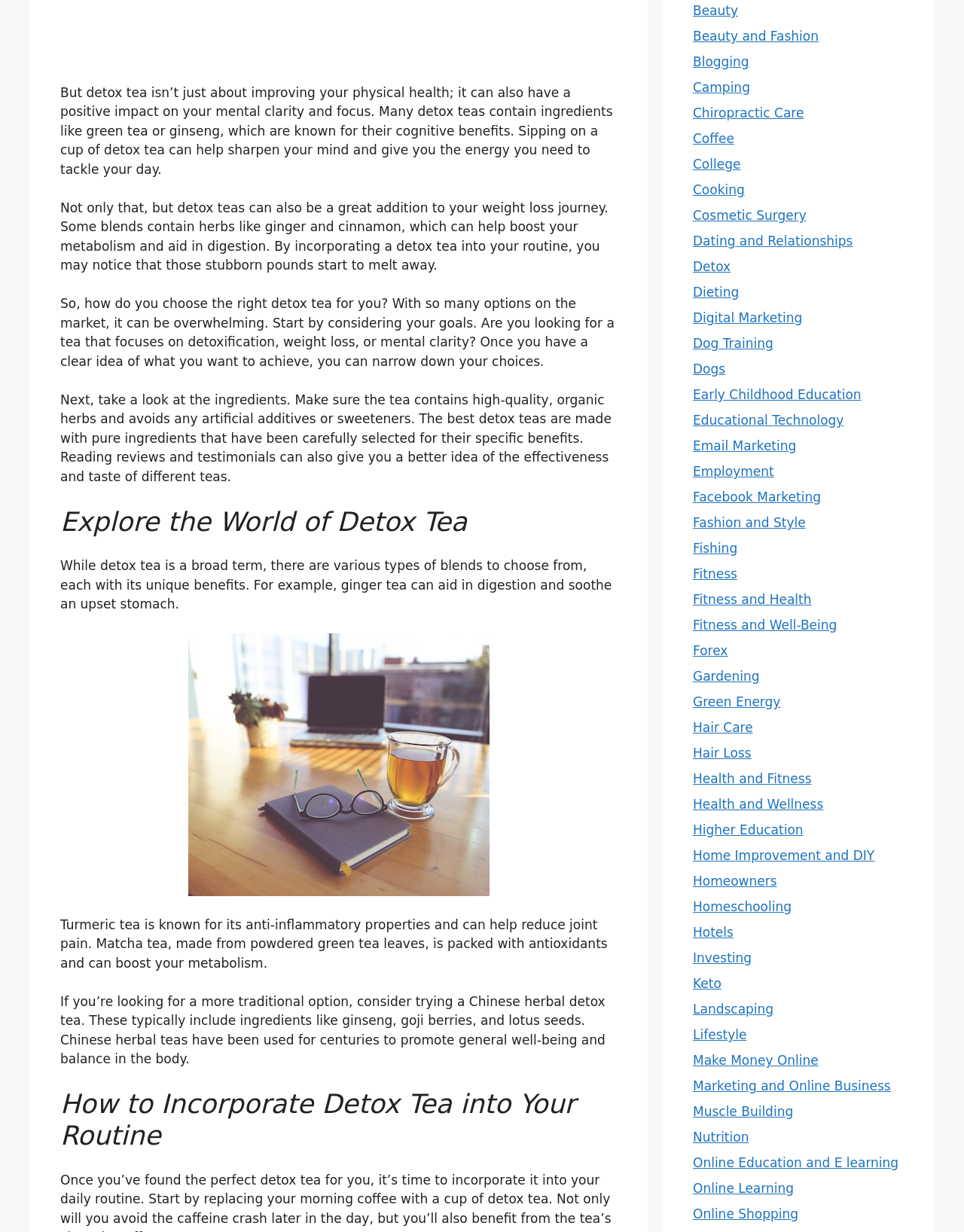Please identify the bounding box coordinates of the element I need to click to follow this instruction: "Click on the 'Detox' link".

[0.719, 0.21, 0.758, 0.223]